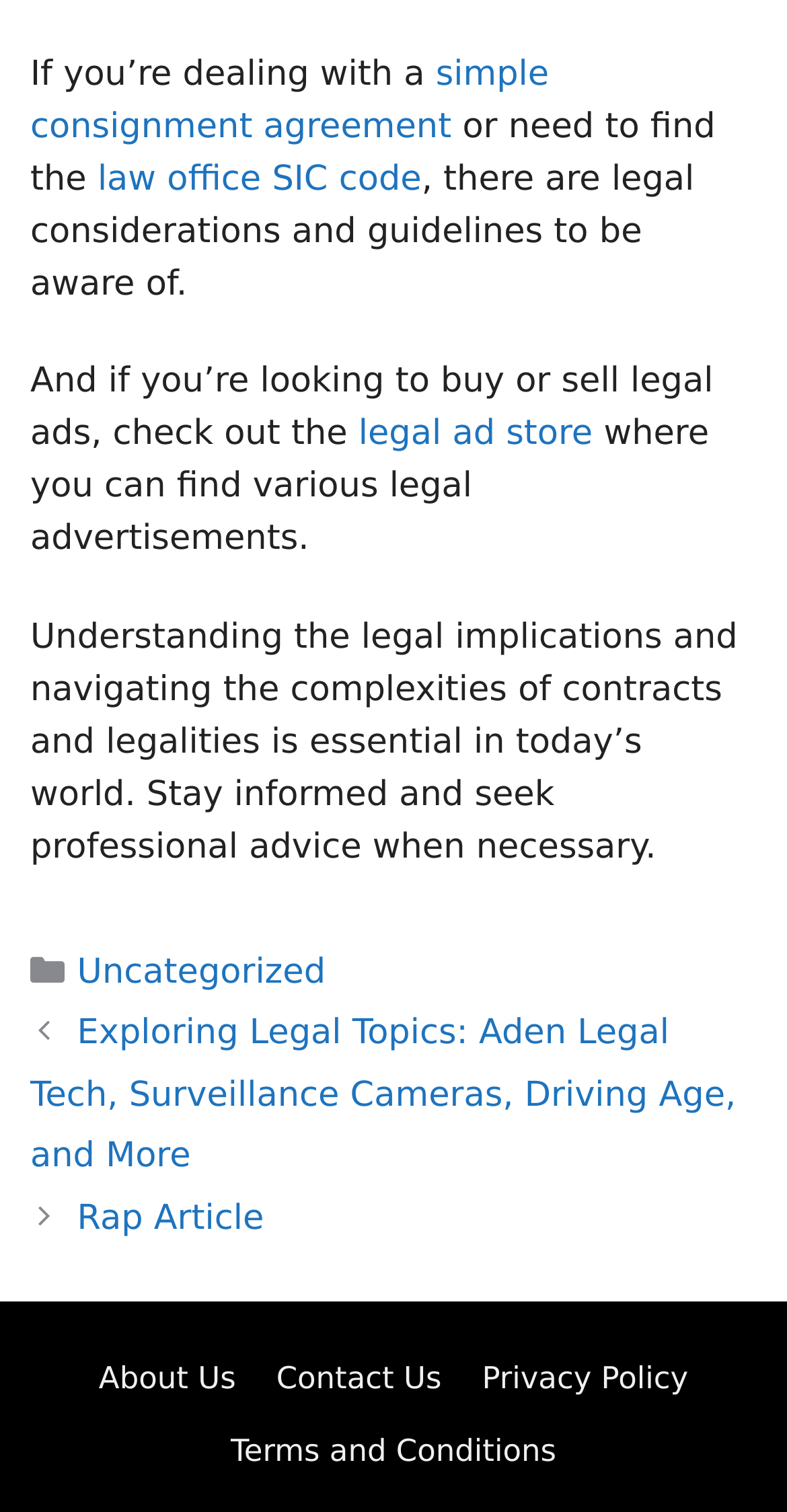Identify the bounding box coordinates of the section that should be clicked to achieve the task described: "visit the legal ad store".

[0.455, 0.274, 0.753, 0.301]